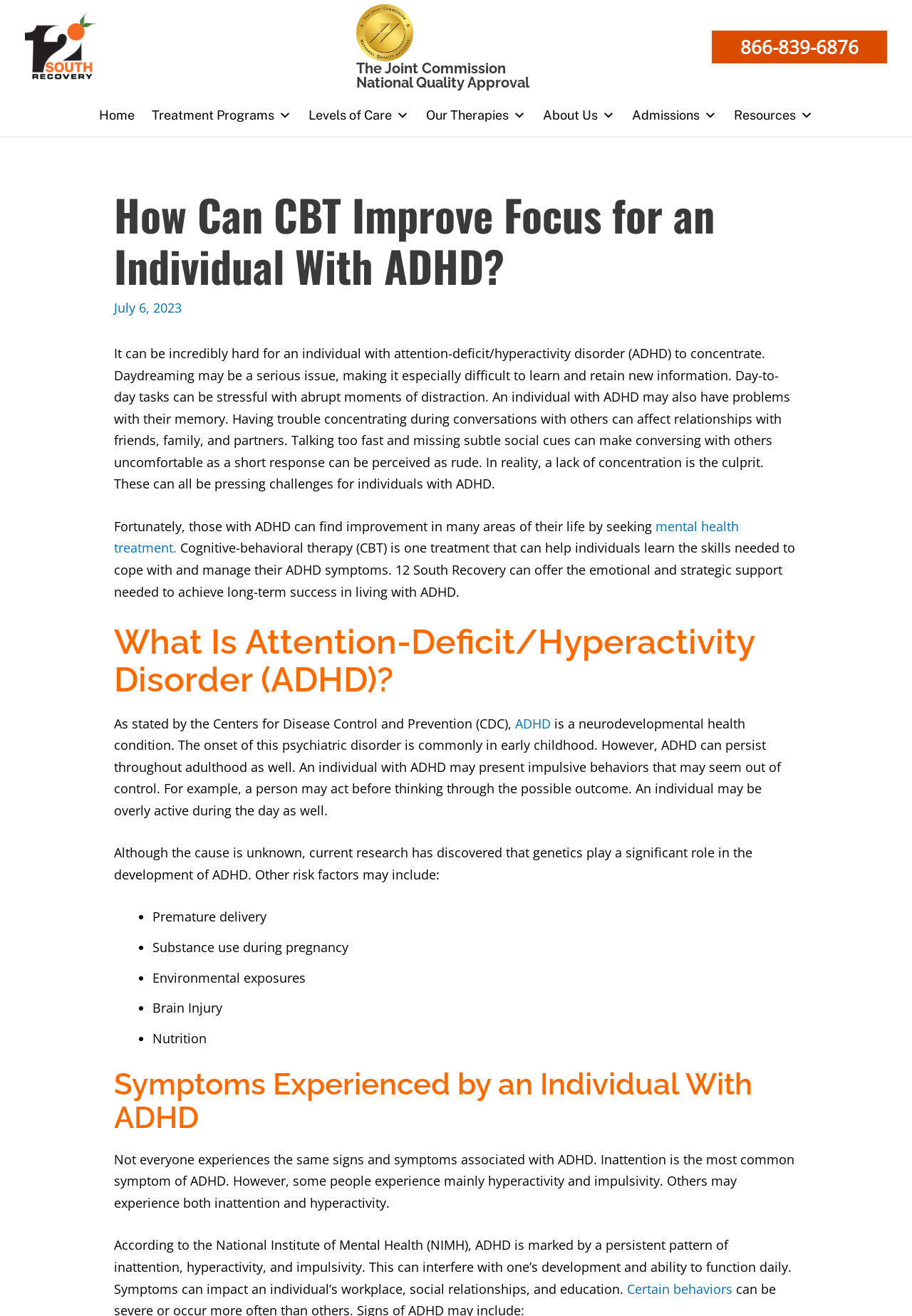Look at the image and write a detailed answer to the question: 
What is the organization that defines ADHD as a neurodevelopmental health condition?

According to the webpage, 'As stated by the Centers for Disease Control and Prevention (CDC), ADHD is a neurodevelopmental health condition'.